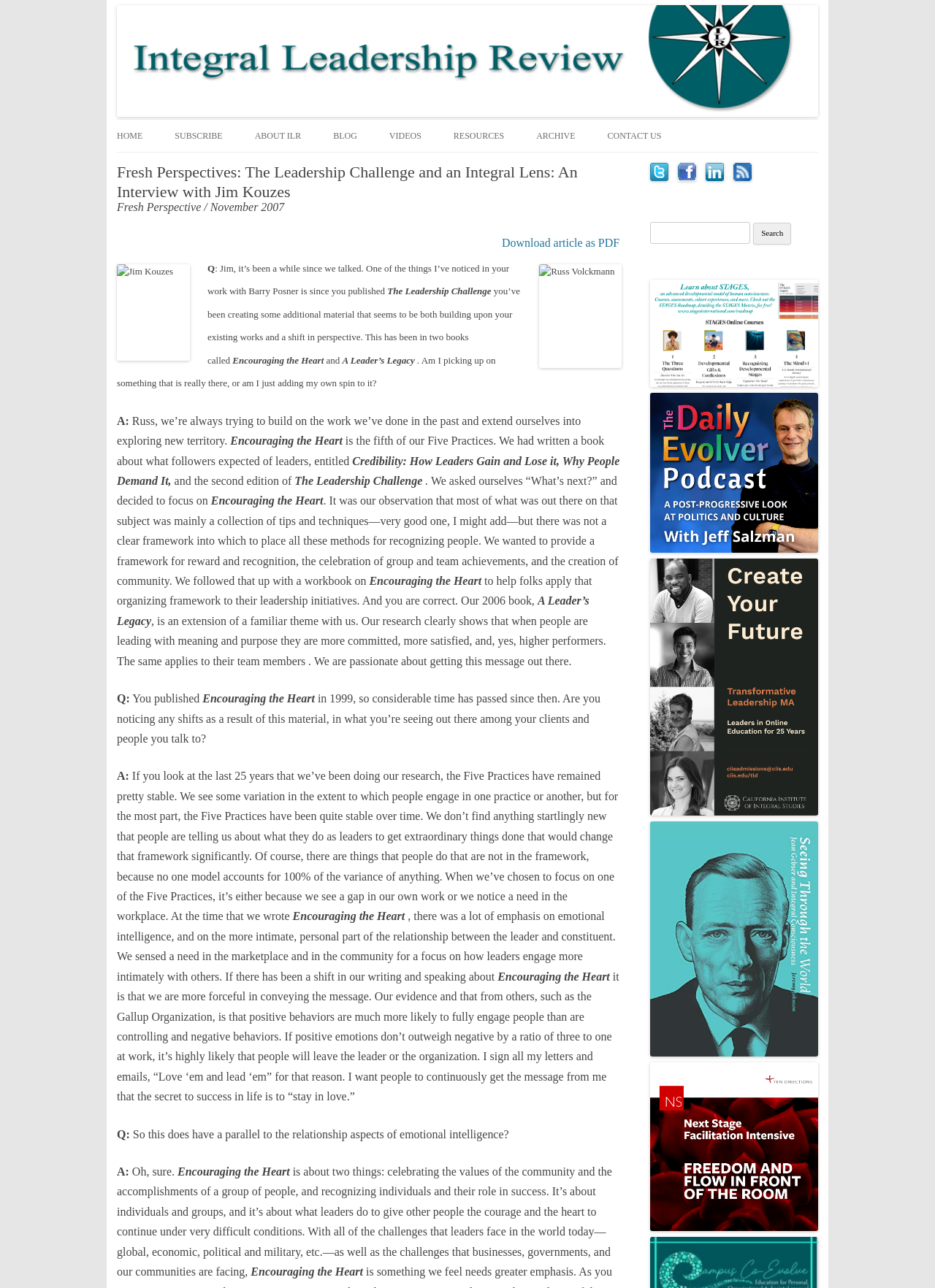What is the name of the publication?
Can you provide a detailed and comprehensive answer to the question?

The name of the publication can be found in the heading element at the top of the webpage, which reads 'Integral Leadership Review'.